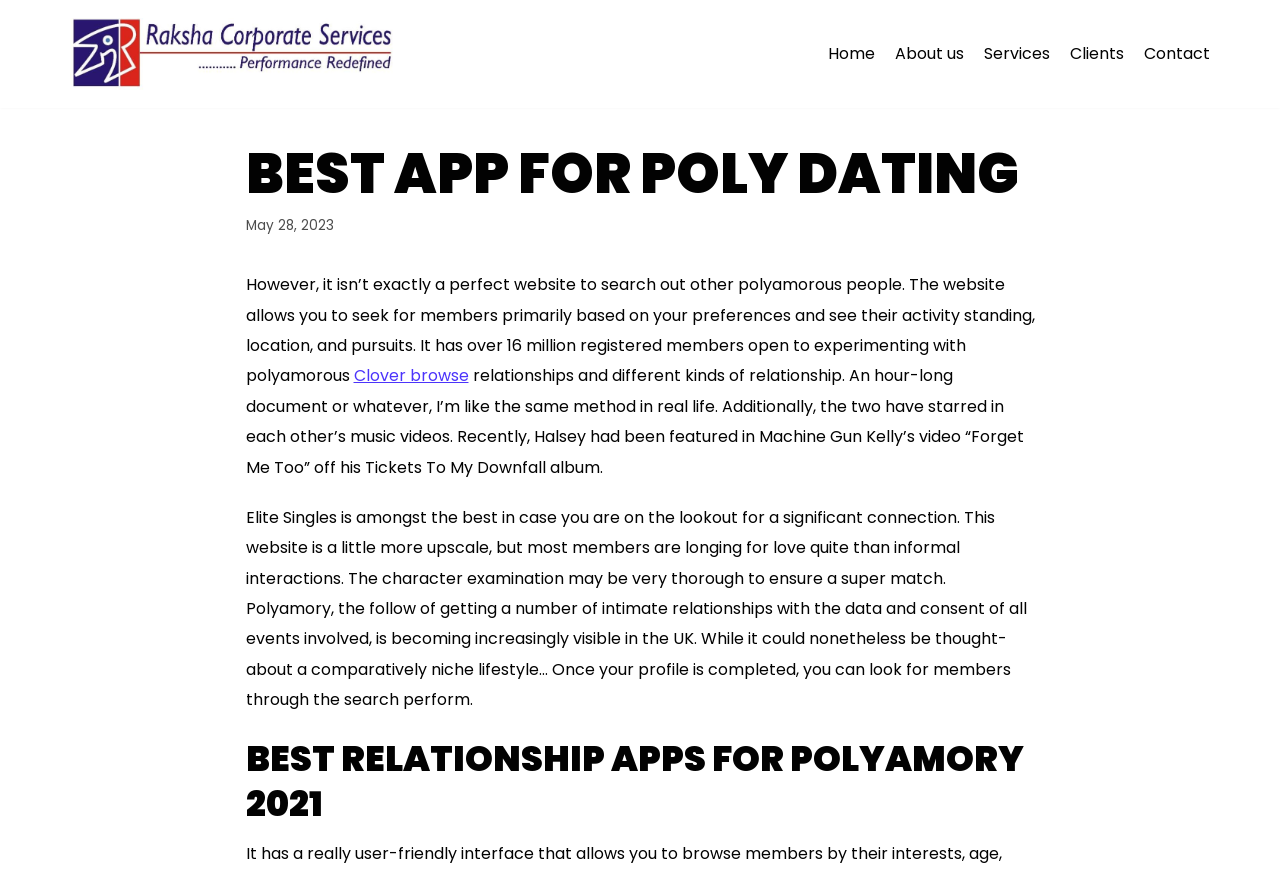What is the date mentioned on the webpage?
Please answer using one word or phrase, based on the screenshot.

May 28, 2023